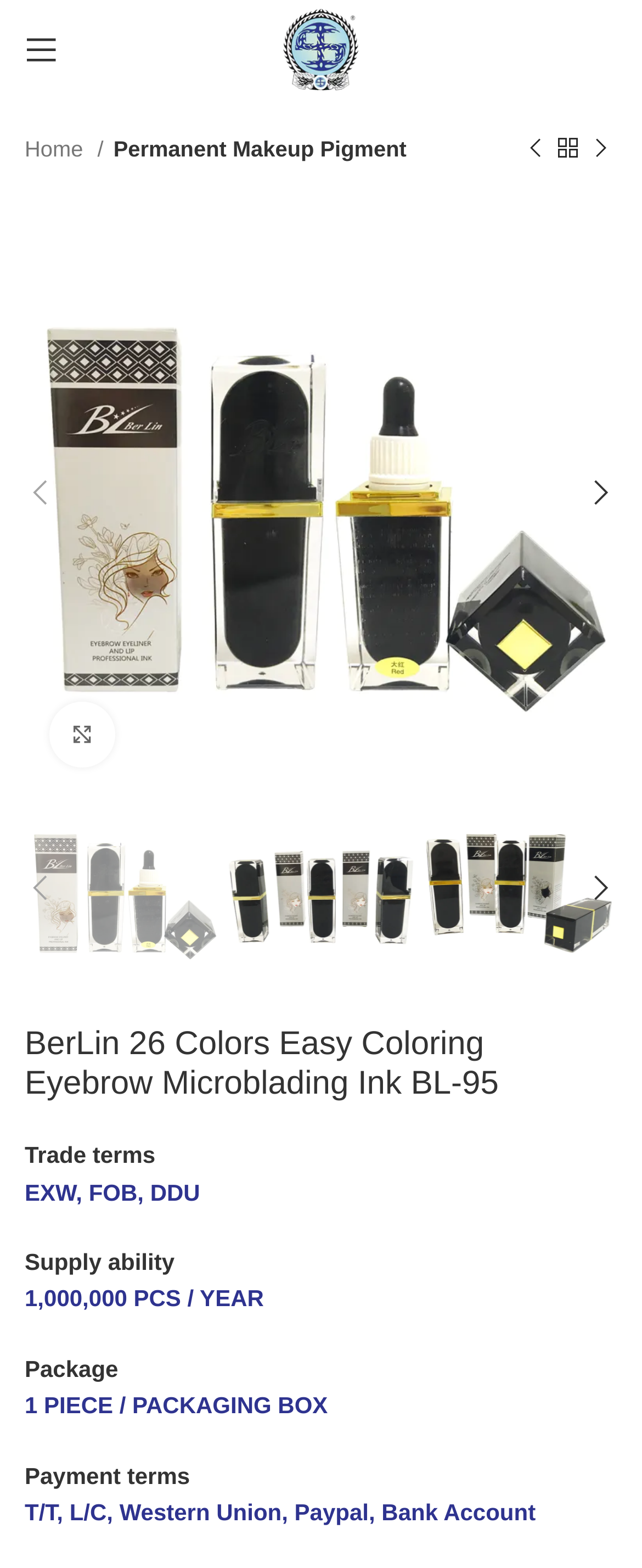Find the bounding box coordinates for the element described here: "Home".

[0.038, 0.084, 0.161, 0.106]